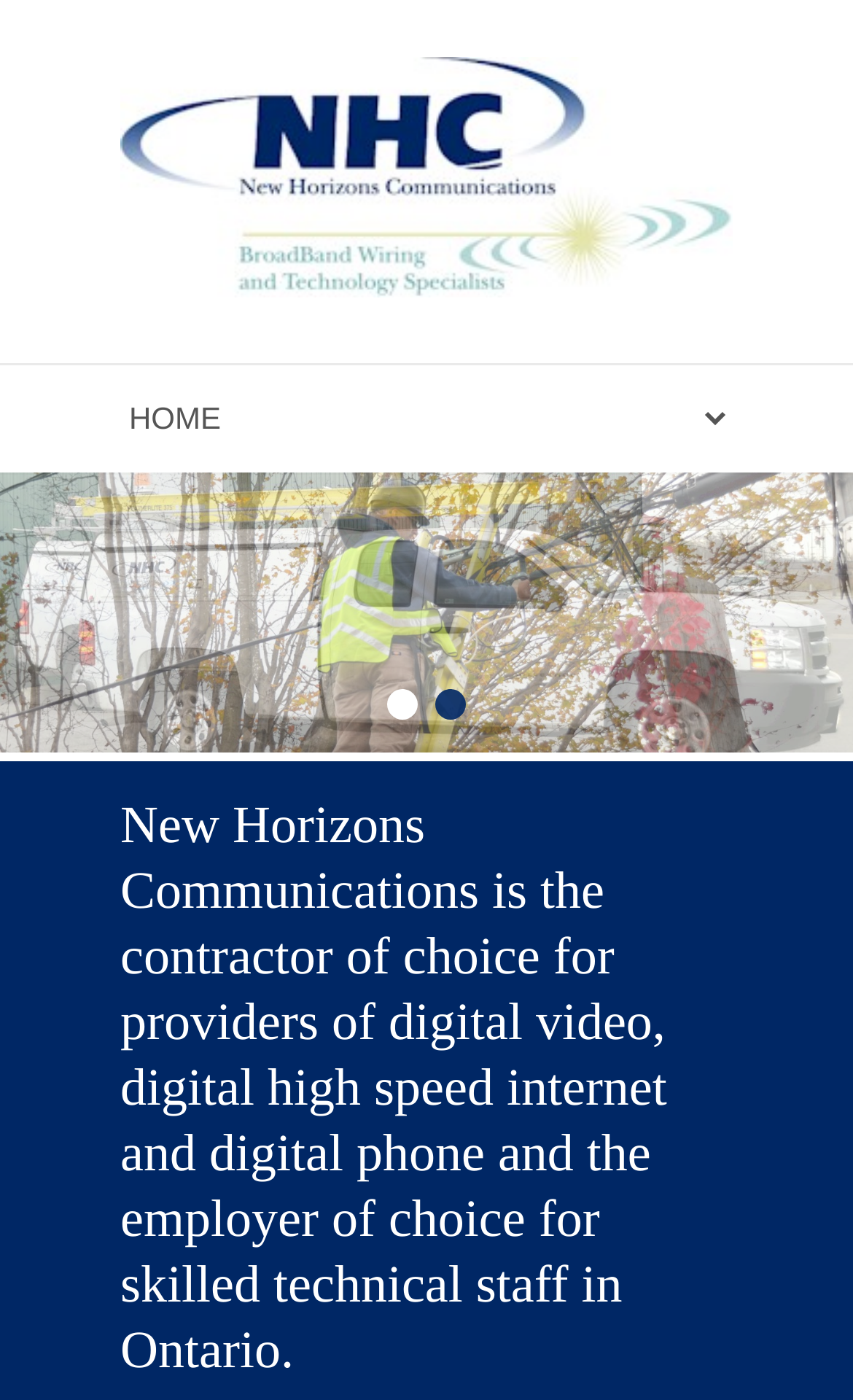What kind of staff do they employ?
Look at the webpage screenshot and answer the question with a detailed explanation.

The type of staff employed by the company can be found in the text description below the heading, which mentions 'the employer of choice for skilled technical staff in Ontario'.